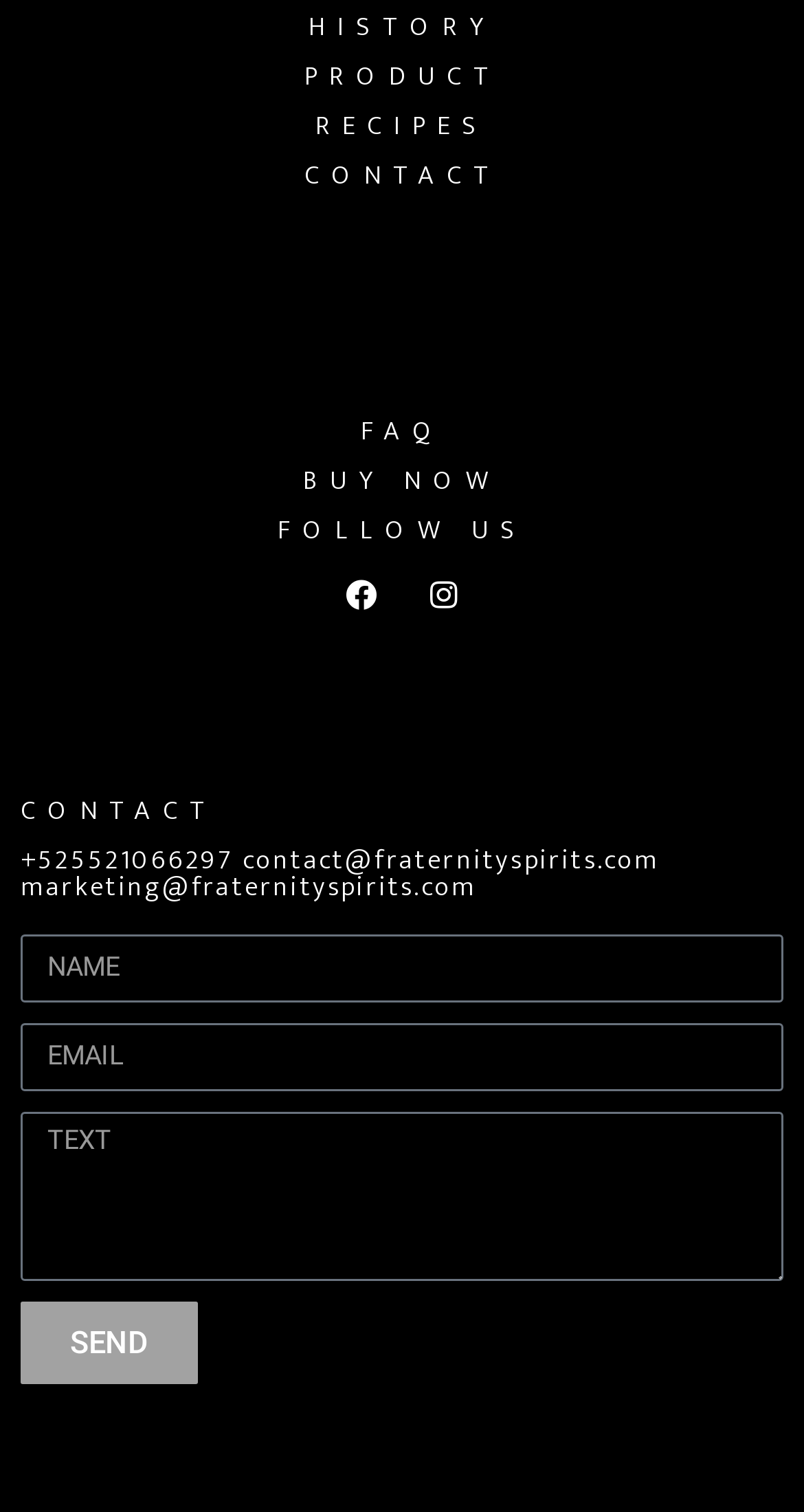How many social media links are available?
Provide a one-word or short-phrase answer based on the image.

2